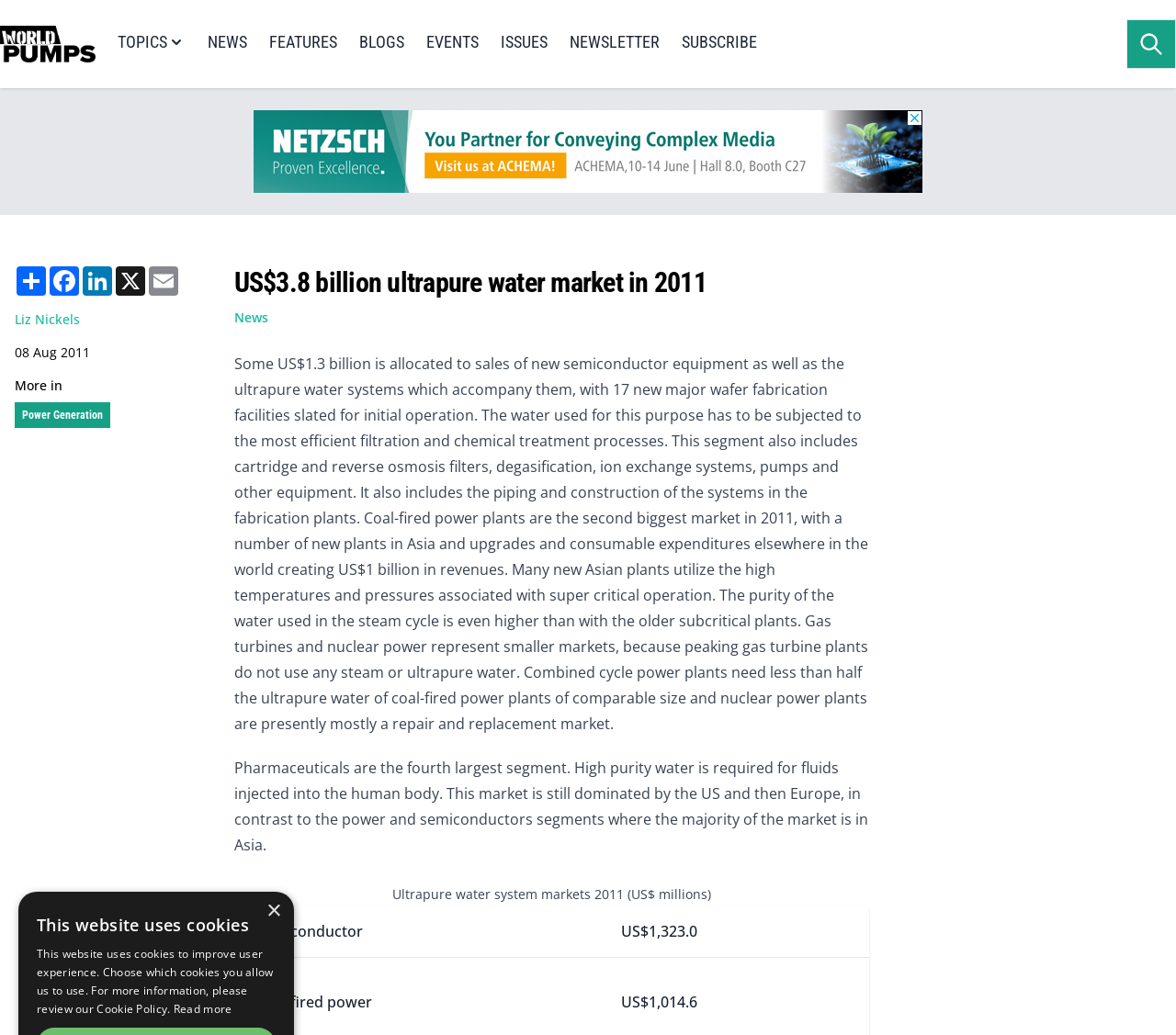Provide a one-word or short-phrase answer to the question:
What is the purpose of ultrapure water in coal-fired power plants?

Steam cycle